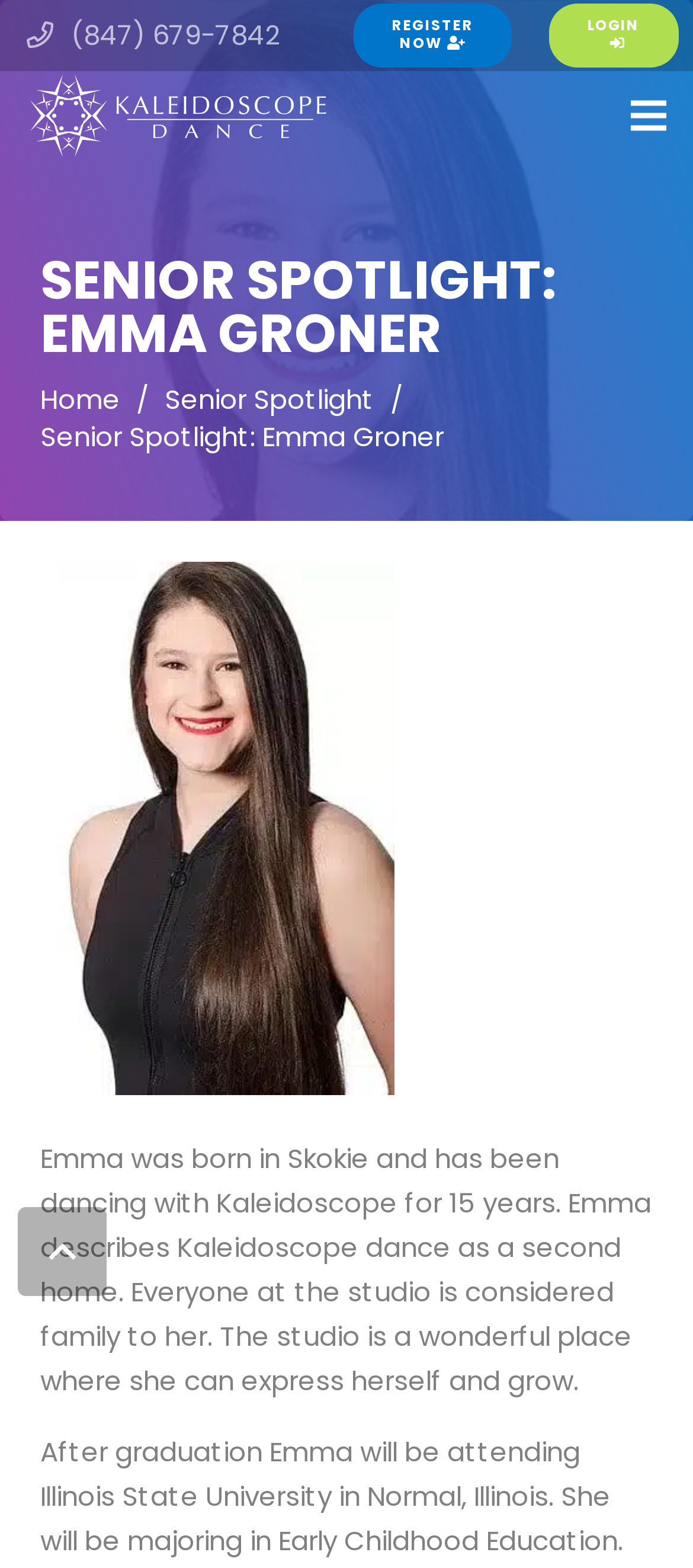Give a detailed overview of the webpage's appearance and contents.

The webpage is about a senior spotlight featuring Emma Groner, a dancer at Kaleidoscope Dance. At the top left corner, there is a phone number link and a "REGISTER NOW" button, while at the top right corner, there is a "LOGIN" button and a "Menu" link. 

Below the top navigation bar, there is a large heading "SENIOR SPOTLIGHT: EMMA GRONER" that spans almost the entire width of the page. Underneath the heading, there are navigation links to "Home", "Senior Spotlight", and the current page "Senior Spotlight: Emma Groner". 

The main content of the page is a paragraph about Emma, describing her background and experience with Kaleidoscope Dance. The text is positioned in the middle of the page, taking up most of the width. 

At the very bottom of the page, there is a "Back to top" link, which is located near the left edge of the page.